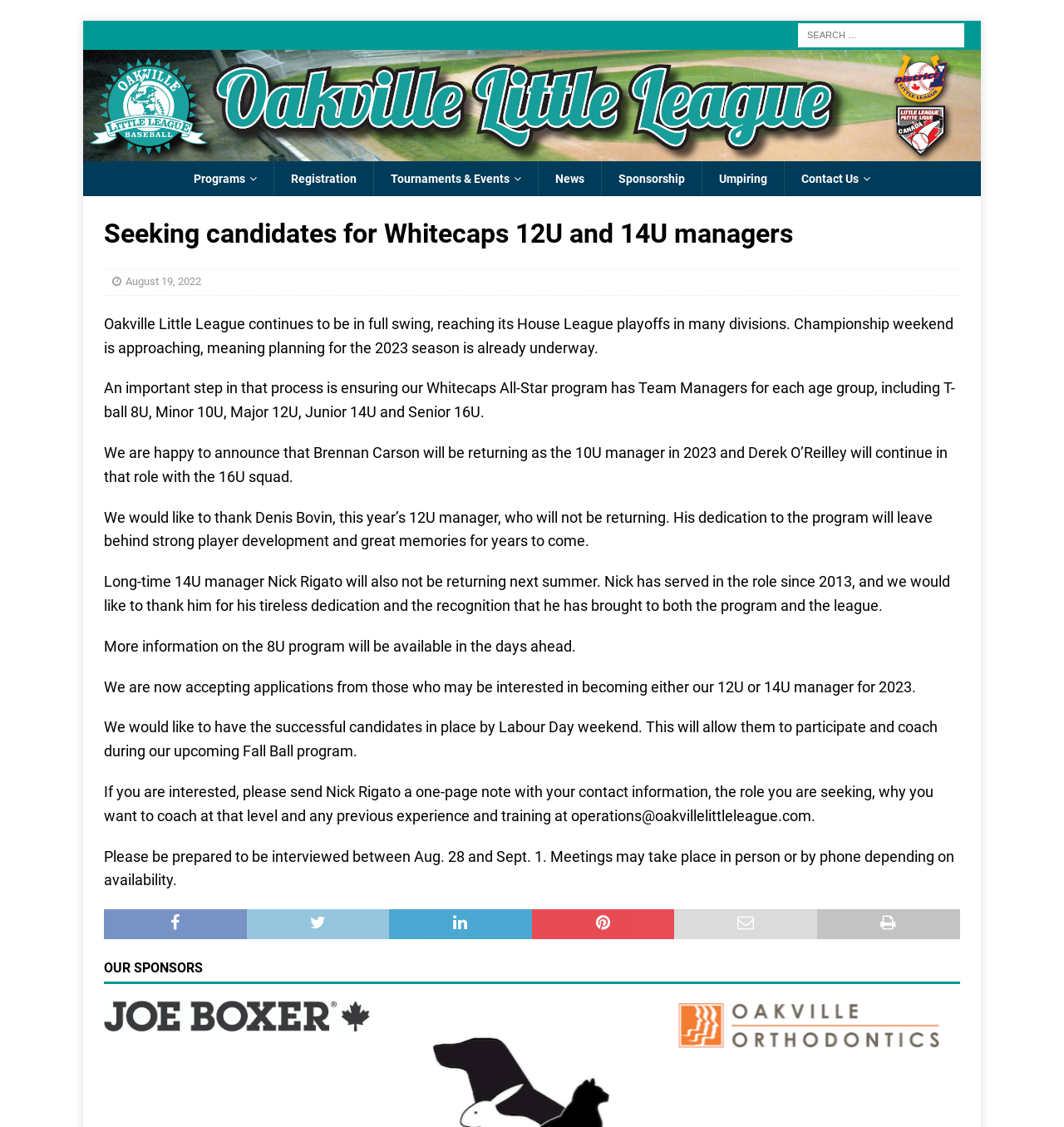Identify the bounding box coordinates for the element you need to click to achieve the following task: "Read the blog". The coordinates must be four float values ranging from 0 to 1, formatted as [left, top, right, bottom].

None